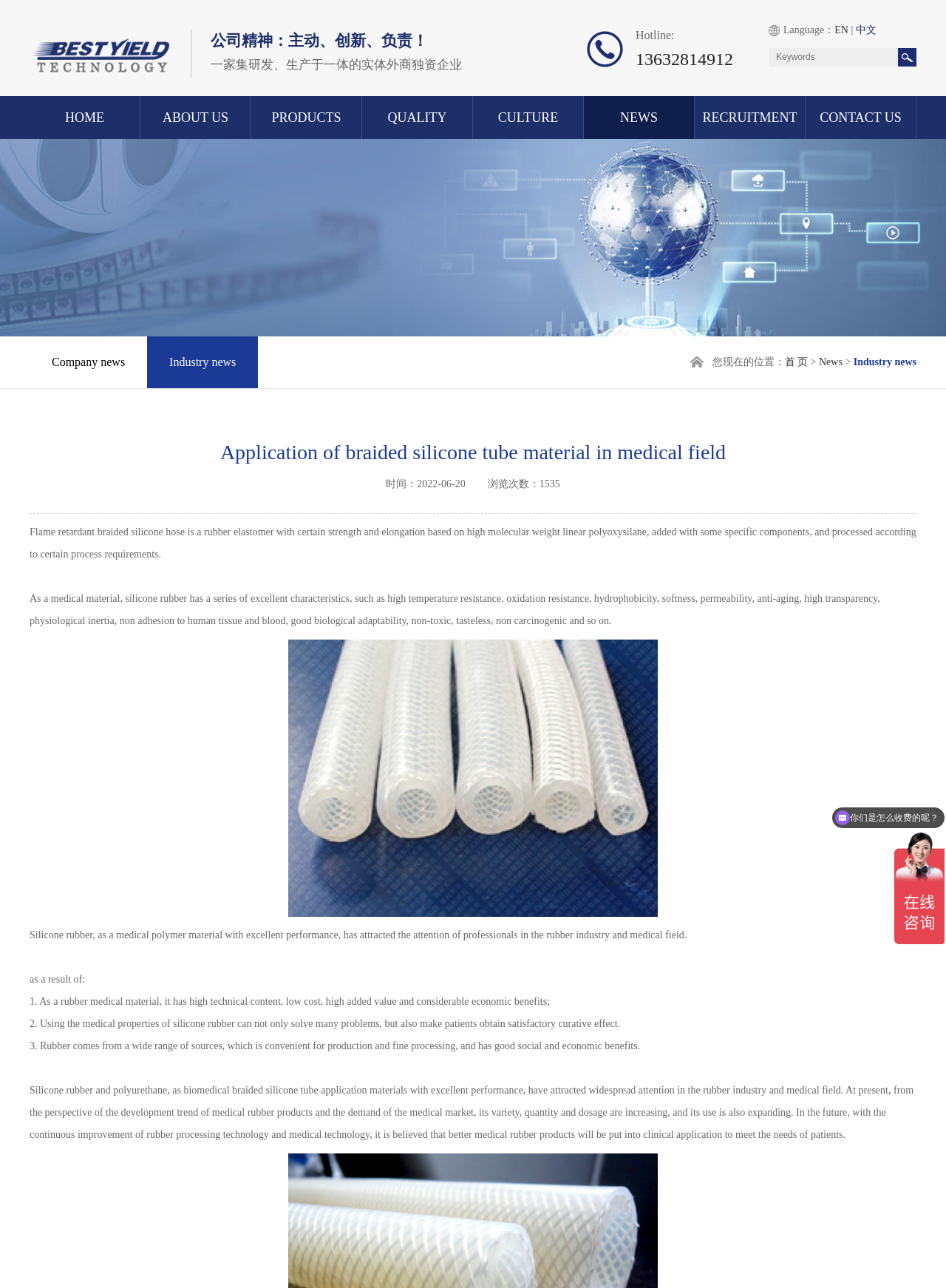Kindly determine the bounding box coordinates for the clickable area to achieve the given instruction: "Click the 'HOME' link".

[0.031, 0.075, 0.148, 0.108]